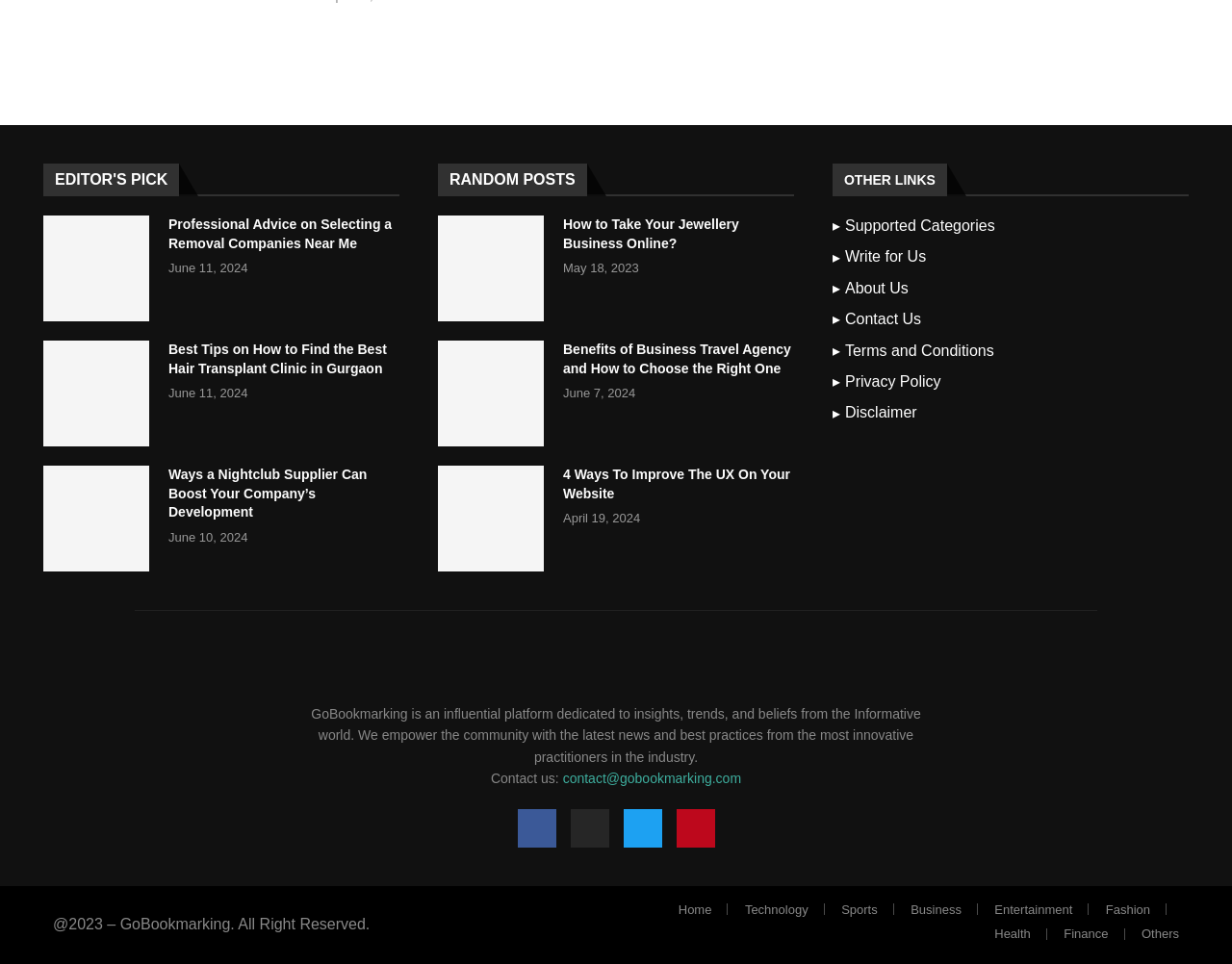Please find the bounding box coordinates for the clickable element needed to perform this instruction: "Go to the 'Business' category".

[0.739, 0.934, 0.78, 0.953]